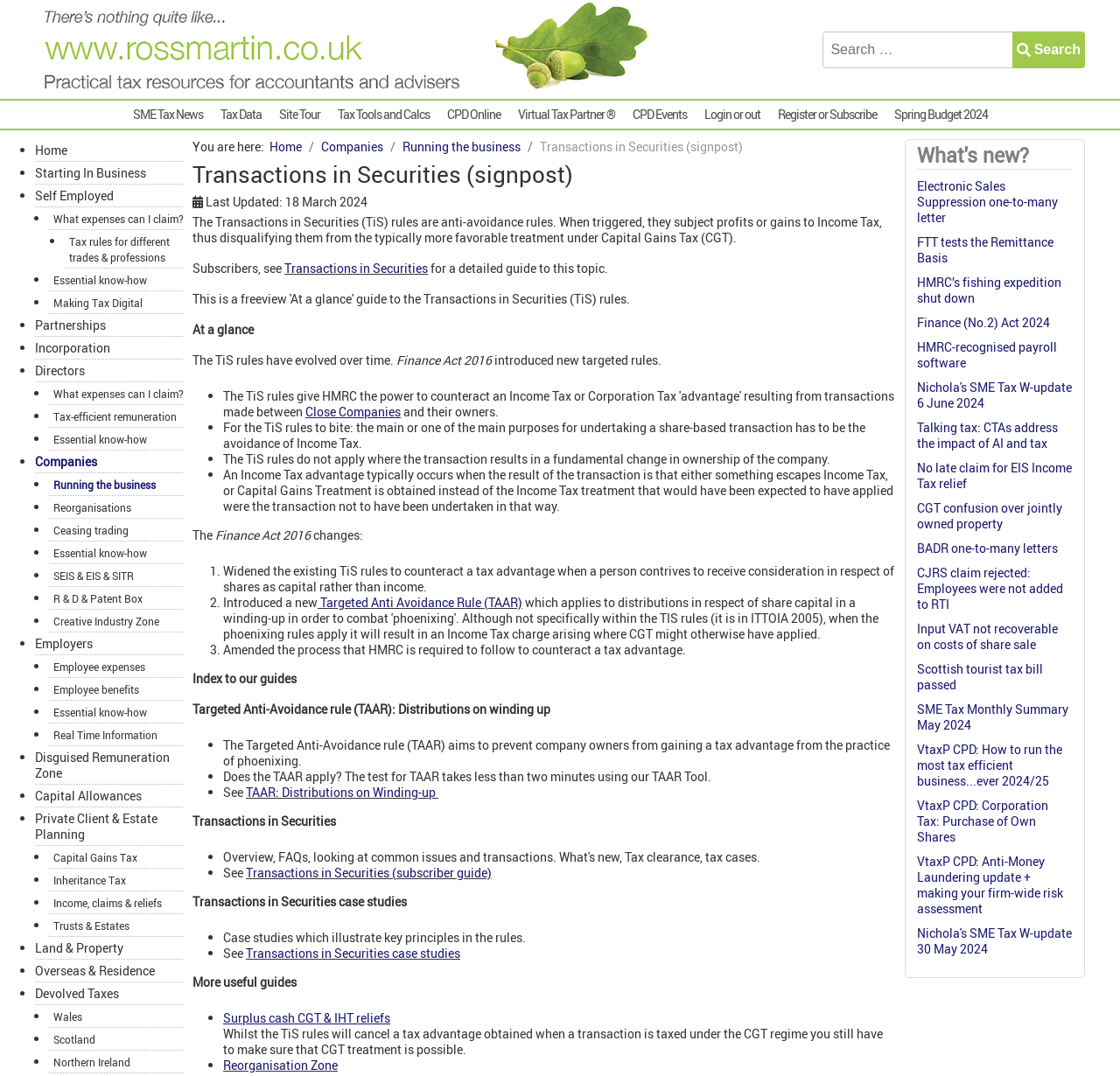What is the purpose of the search bar?
Refer to the image and provide a one-word or short phrase answer.

To search the website